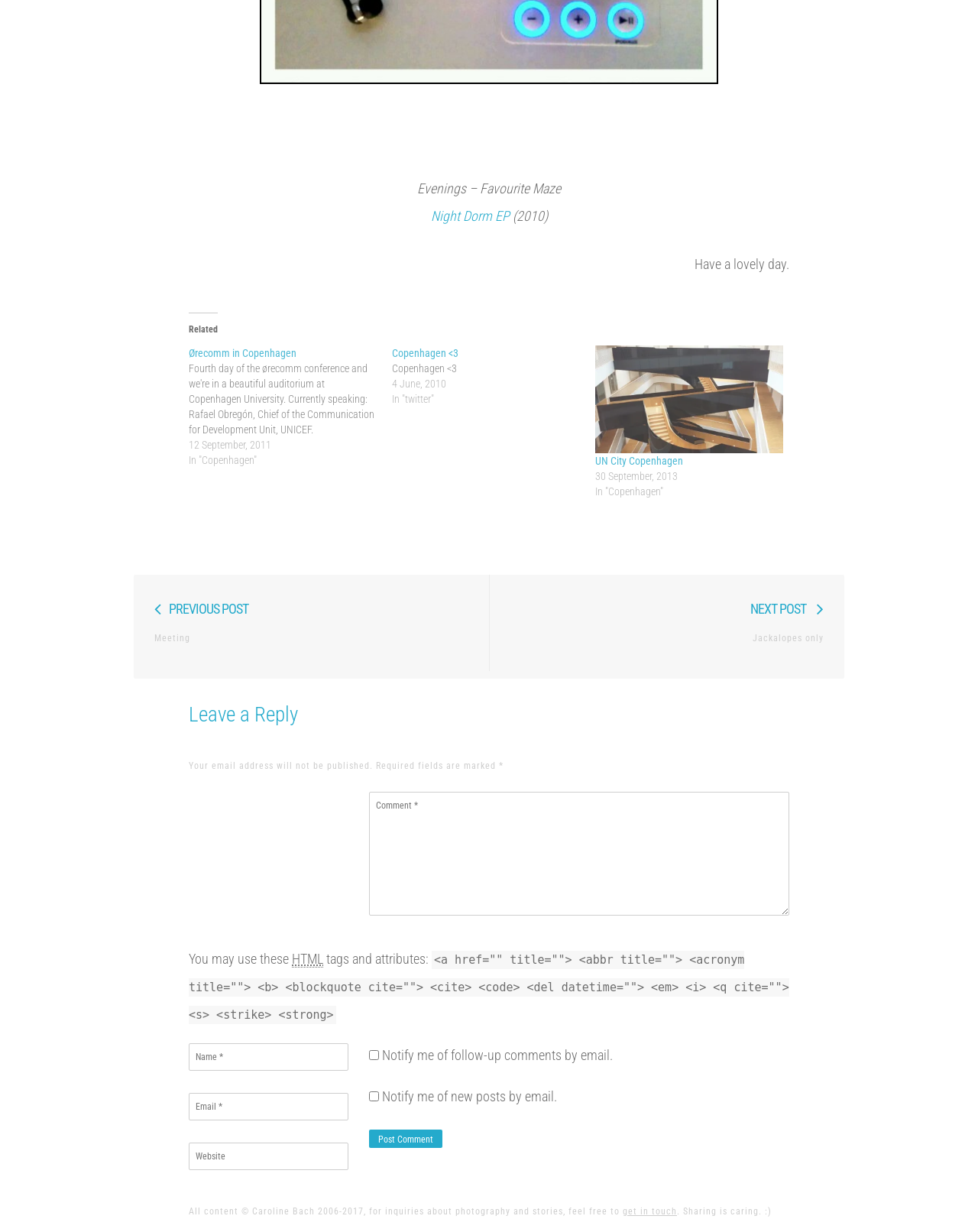Find and provide the bounding box coordinates for the UI element described with: "Copenhagen <3".

[0.401, 0.282, 0.469, 0.292]